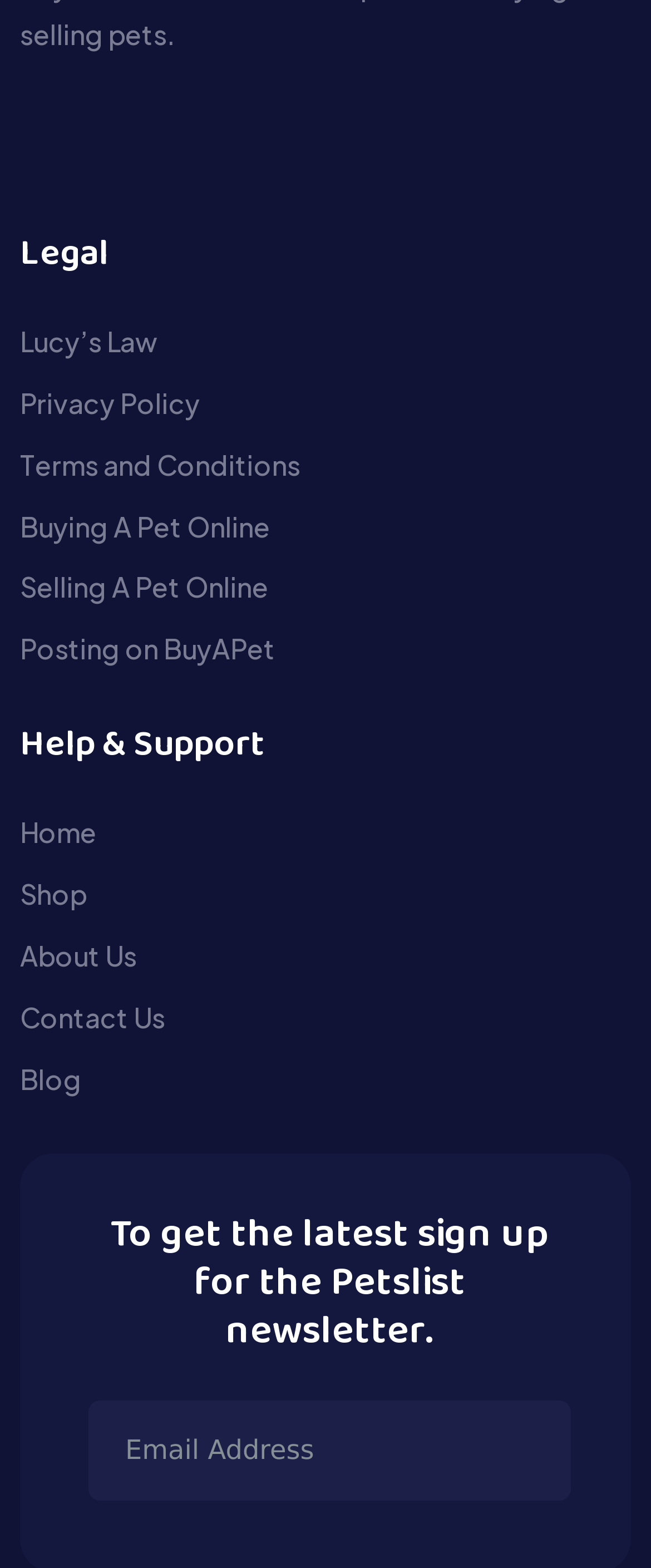Can you specify the bounding box coordinates for the region that should be clicked to fulfill this instruction: "go to play store".

[0.031, 0.064, 0.405, 0.117]